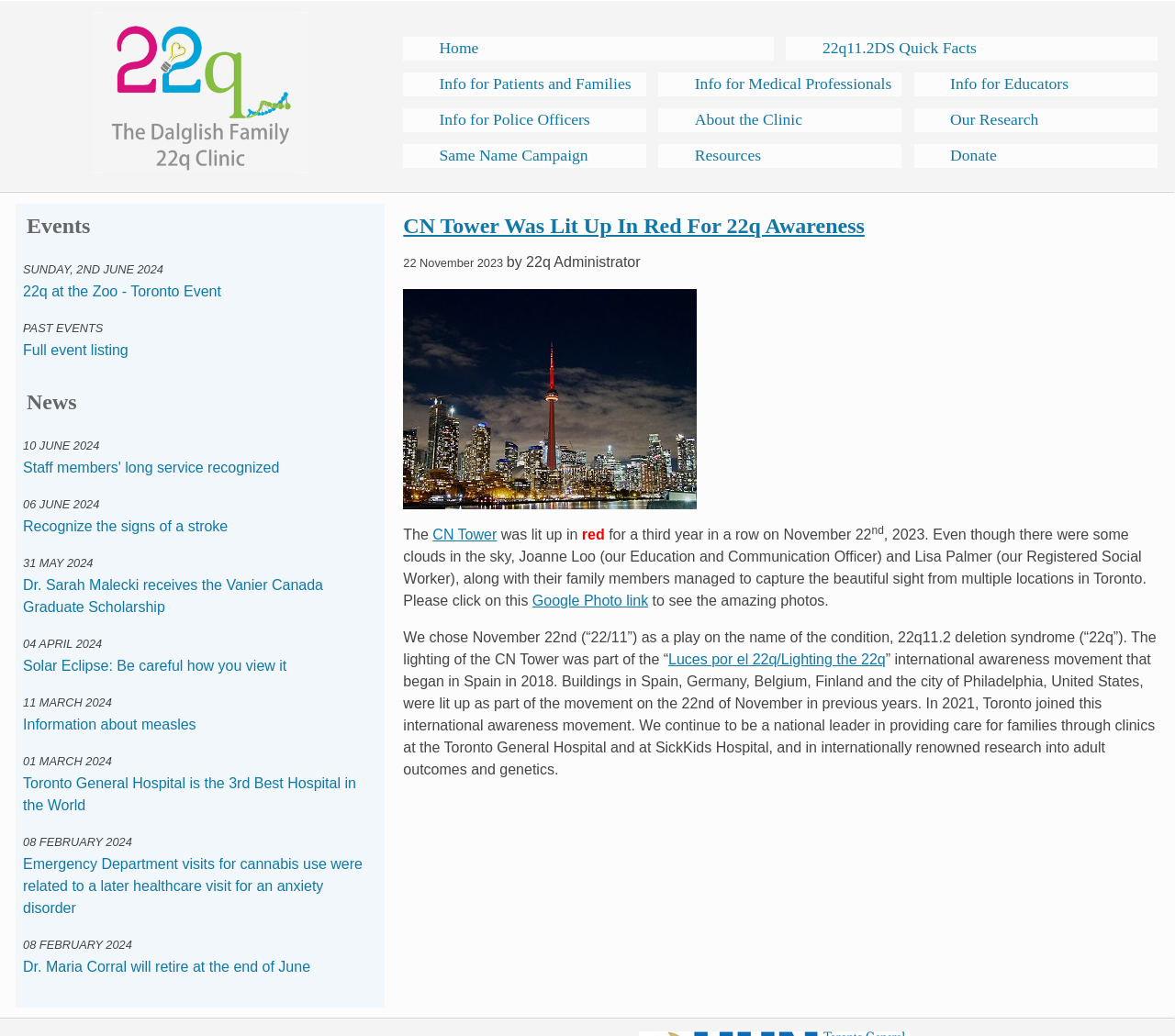Bounding box coordinates are specified in the format (top-left x, top-left y, bottom-right x, bottom-right y). All values are floating point numbers bounded between 0 and 1. Please provide the bounding box coordinate of the region this sentence describes: Our Research

[0.778, 0.104, 0.985, 0.128]